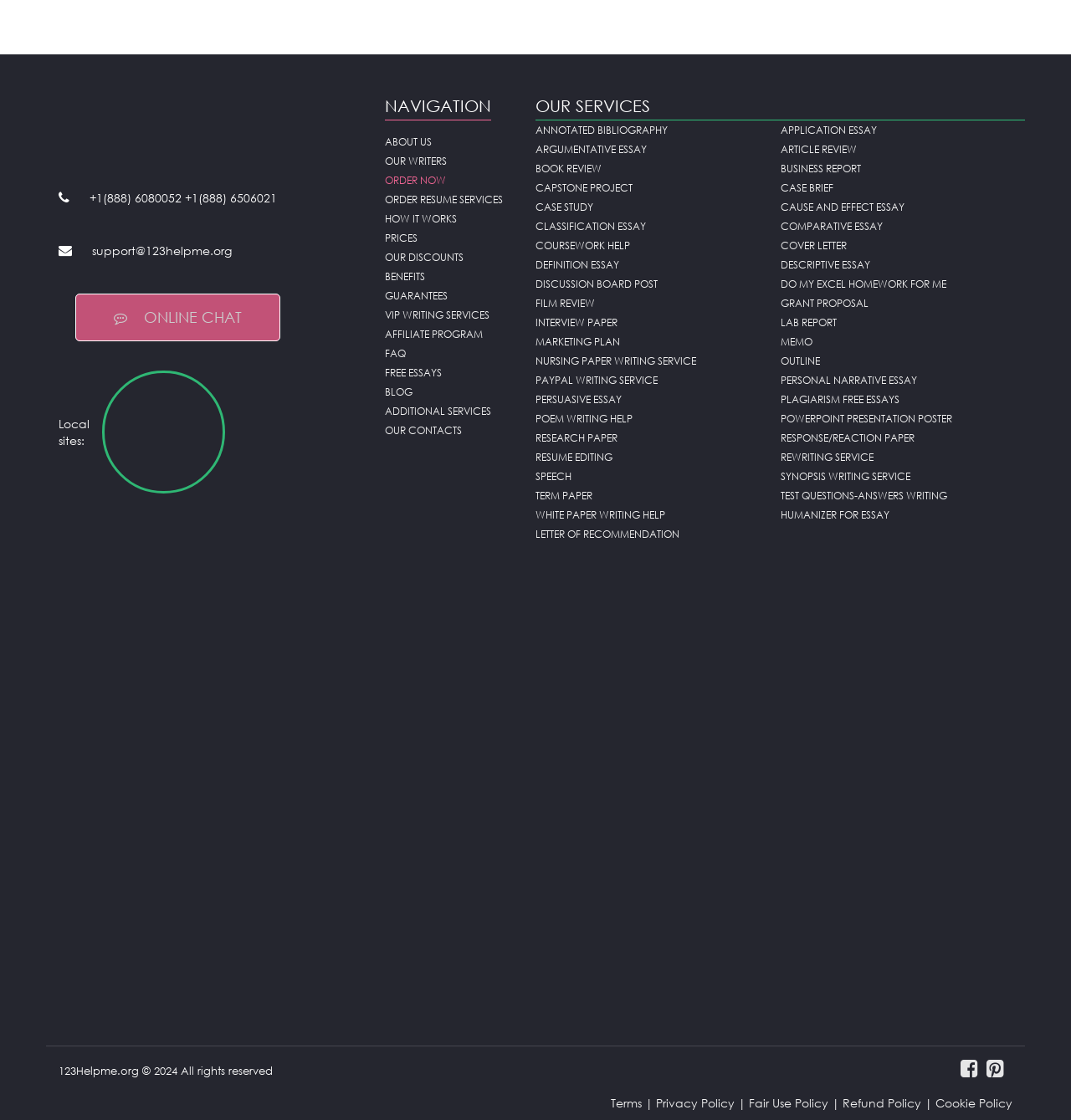What is the logo of the website?
Respond to the question with a well-detailed and thorough answer.

The logo of the website is located at the top left corner of the webpage, and it is an image with the text '123helpme.org Logo'.